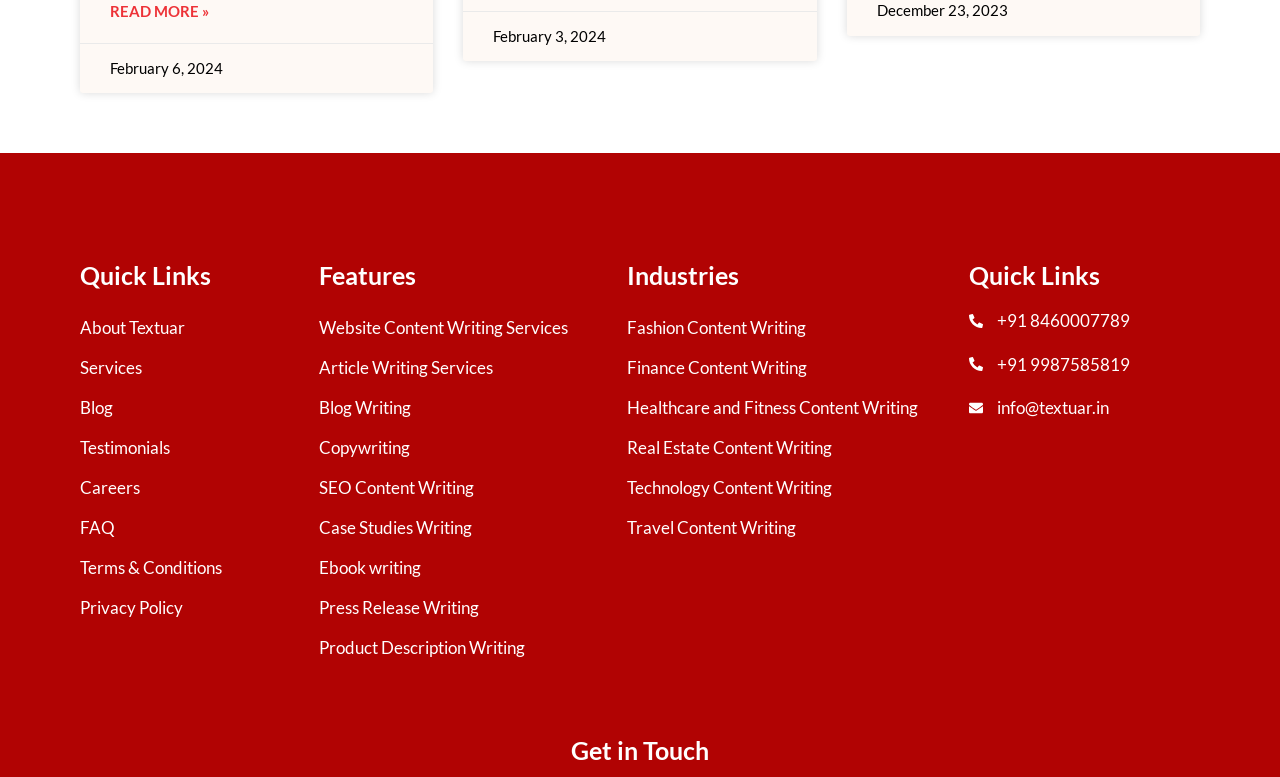What is the phone number listed under 'Get in Touch'?
Based on the screenshot, provide a one-word or short-phrase response.

+91 8460007789